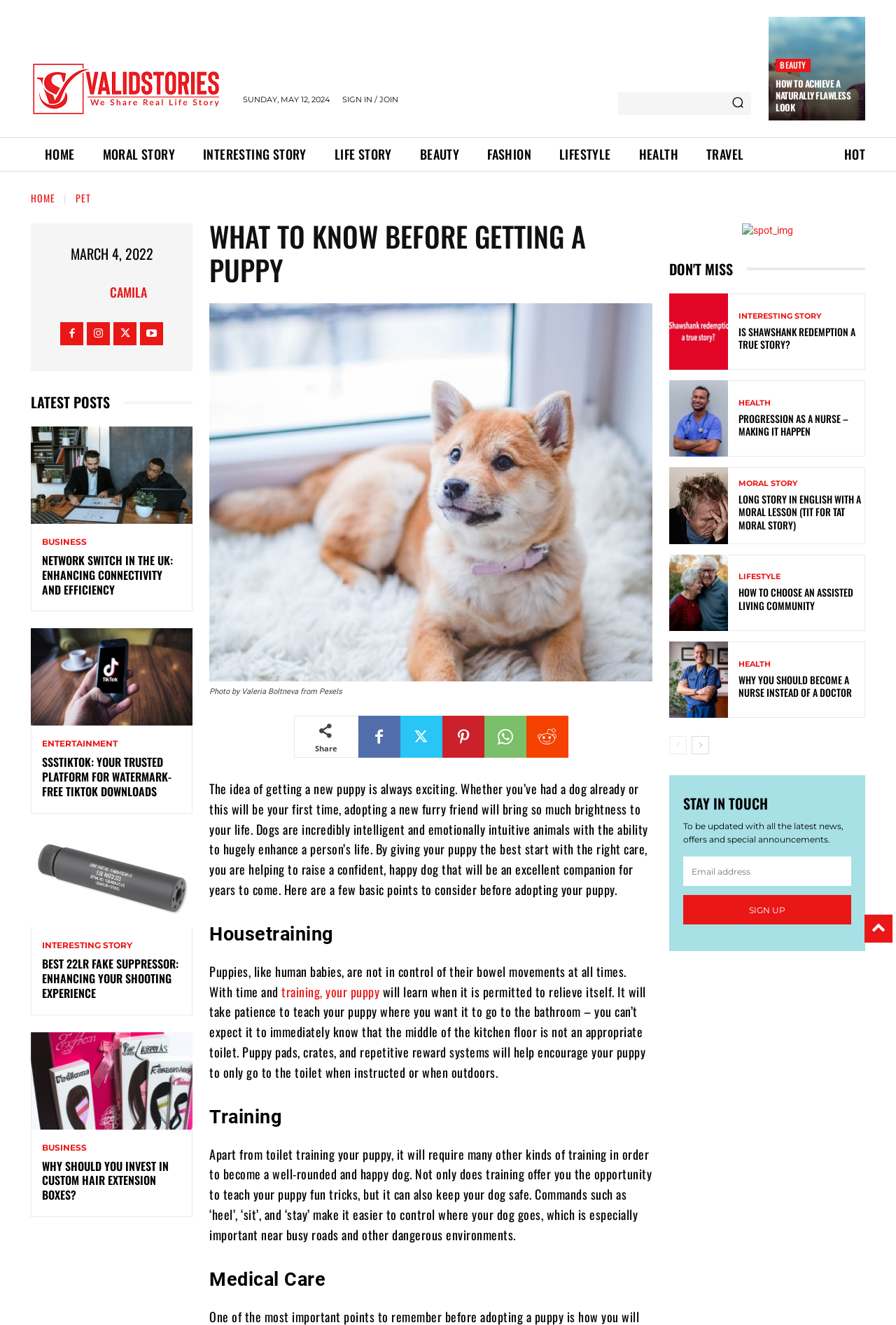Find the bounding box coordinates of the element you need to click on to perform this action: 'Click on the 'BEAUTY' category'. The coordinates should be represented by four float values between 0 and 1, in the format [left, top, right, bottom].

[0.866, 0.045, 0.904, 0.055]